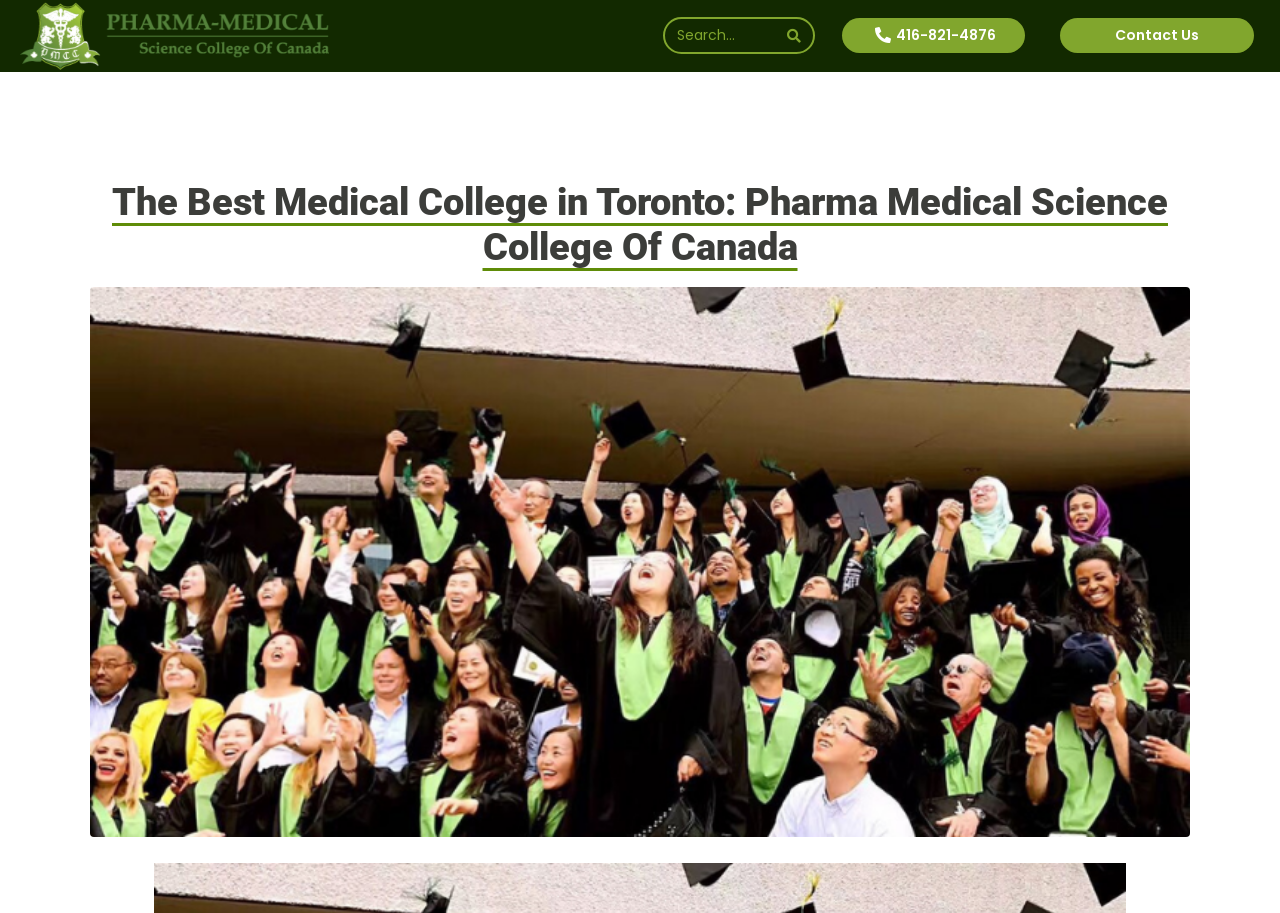How many navigation links are there?
Craft a detailed and extensive response to the question.

I counted the number of links in the navigation menu, which includes 'Programs', 'Upcoming Classes', 'Admissions', 'Why Us', 'Financial Aid', 'News', 'International', 'Job Bank', 'Contact Us', and '416-821-4876'.